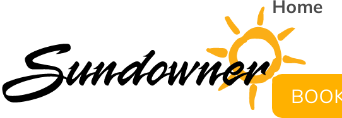Describe all the important aspects and features visible in the image.

The image features the logo for "Sundowner Cabin Park," prominently displaying the word "Sundowner" in a stylish, flowing font, which evokes feelings of warmth and hospitality. Accompanying the text is a sun graphic, symbolizing relaxation and a serene getaway. The logo is set against a light background, making it visually appealing and inviting. Additionally, to the right of the logo, there is a brightly colored "BOOK" button, indicating an easy access point for reservations or more information about the park. The overall design conveys a welcoming atmosphere, perfect for travelers seeking comfortable accommodation in Whyalla.